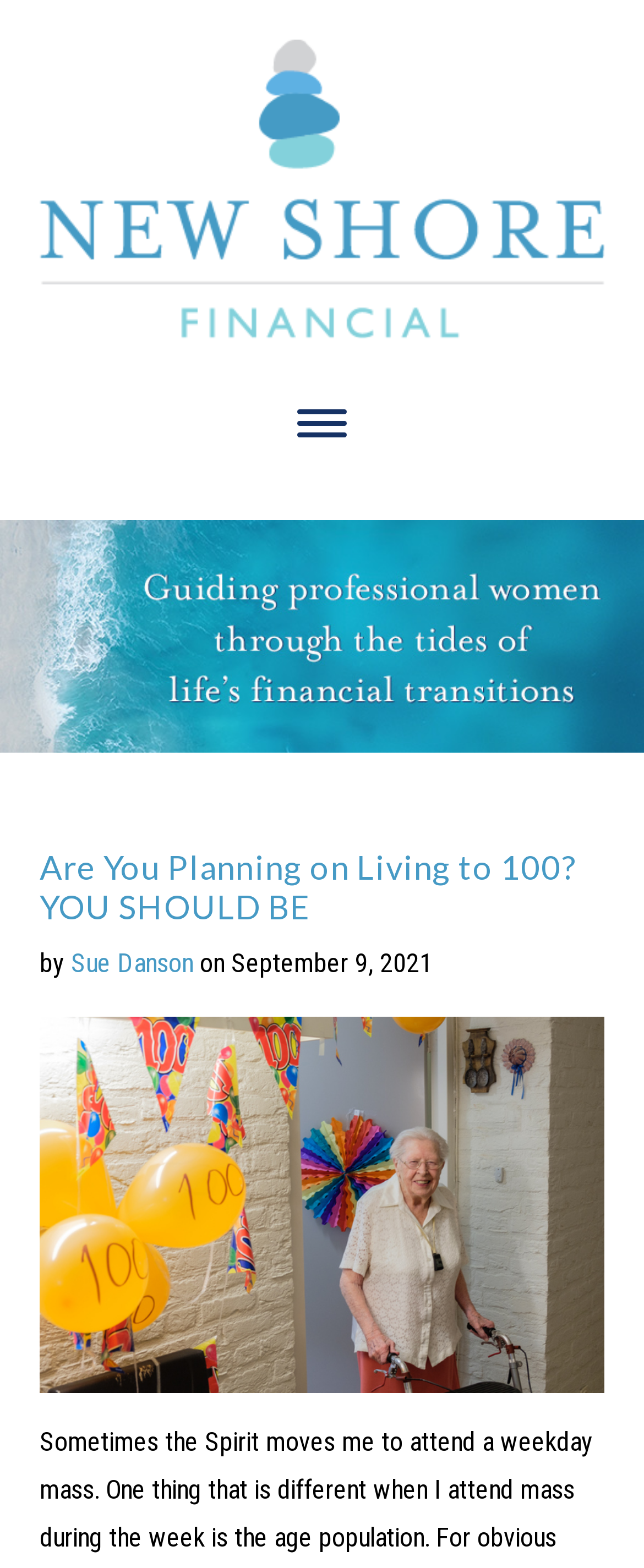Please give a concise answer to this question using a single word or phrase: 
What is the name of the website?

New Shore Financial